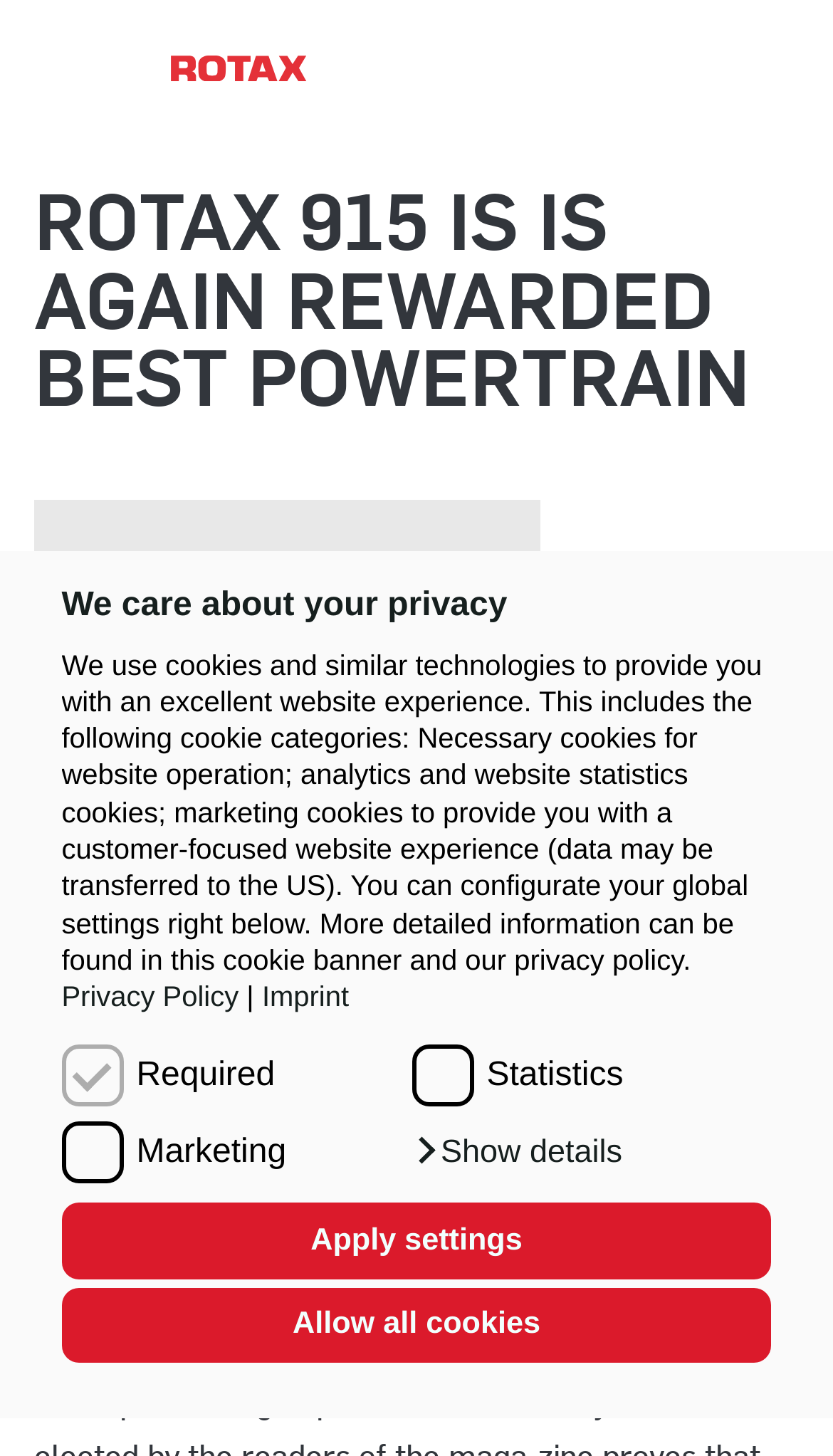Please find the bounding box coordinates of the clickable region needed to complete the following instruction: "View the image of '915i S Awarded Leserwahl 2021 with Logo'". The bounding box coordinates must consist of four float numbers between 0 and 1, i.e., [left, top, right, bottom].

[0.041, 0.343, 0.65, 0.575]